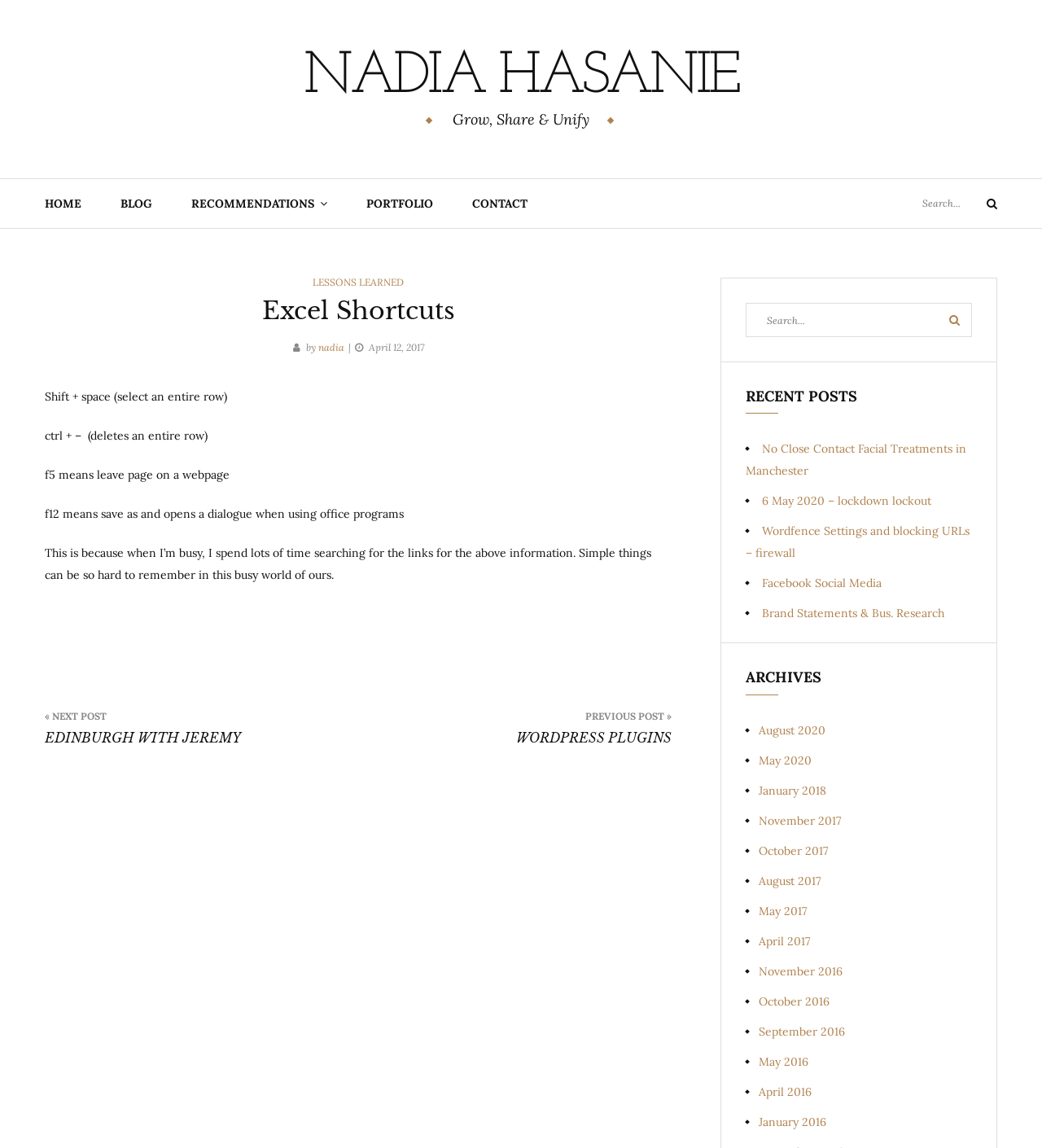Please determine the bounding box coordinates for the element that should be clicked to follow these instructions: "Read the previous post".

[0.352, 0.616, 0.645, 0.649]